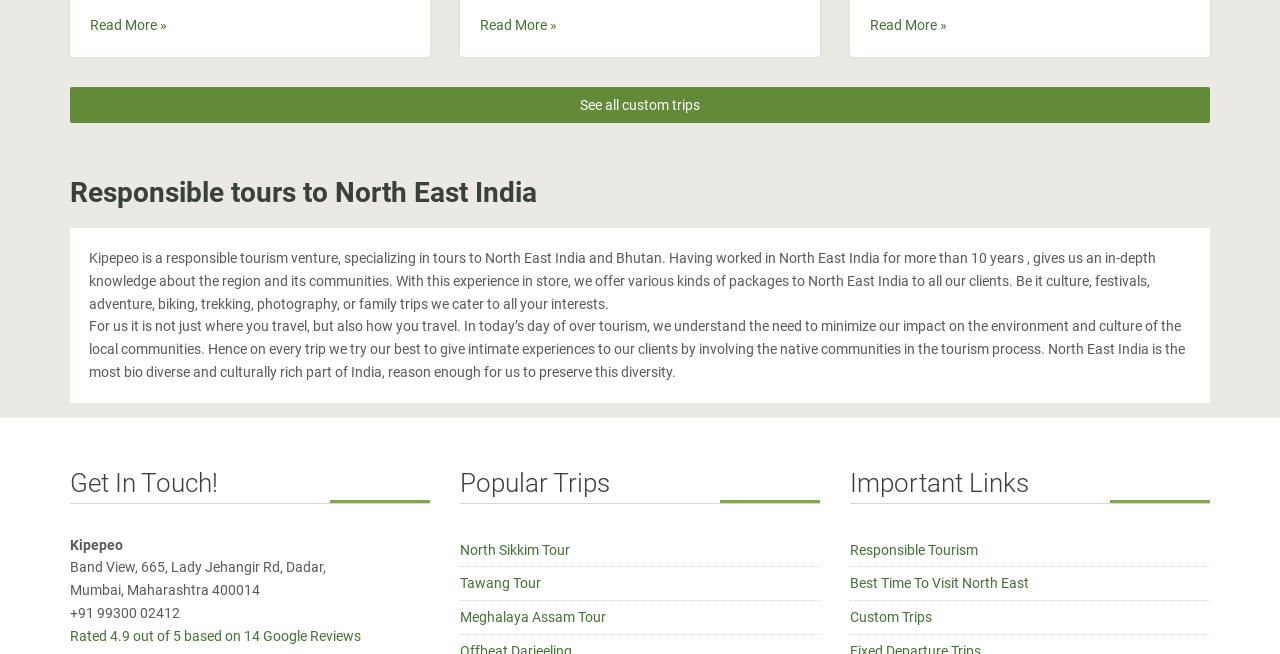Please examine the image and provide a detailed answer to the question: What is the name of the responsible tourism venture?

The name of the responsible tourism venture is mentioned in the StaticText element with the text 'Kipepeo is a responsible tourism venture, specializing in tours to North East India and Bhutan.'